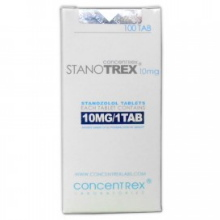Can you give a comprehensive explanation to the question given the content of the image?
What is the dosage of each tablet?

The dosage of each tablet is explicitly stated on the packaging box as 10mg, which is also emphasized on the label to ensure precise dosage for users.